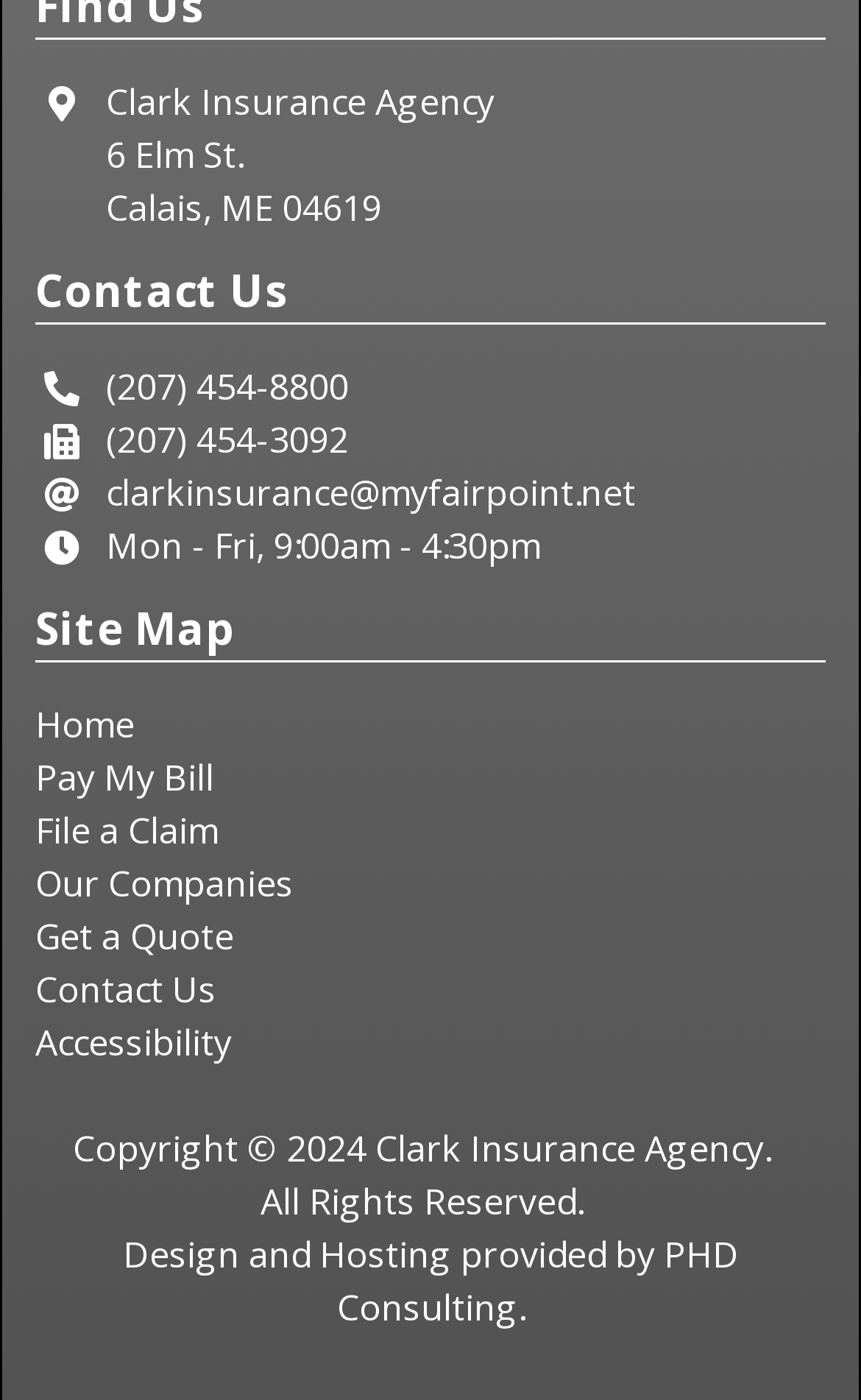Extract the bounding box coordinates of the UI element described by: "Accessibility". The coordinates should include four float numbers ranging from 0 to 1, e.g., [left, top, right, bottom].

[0.041, 0.728, 0.269, 0.762]